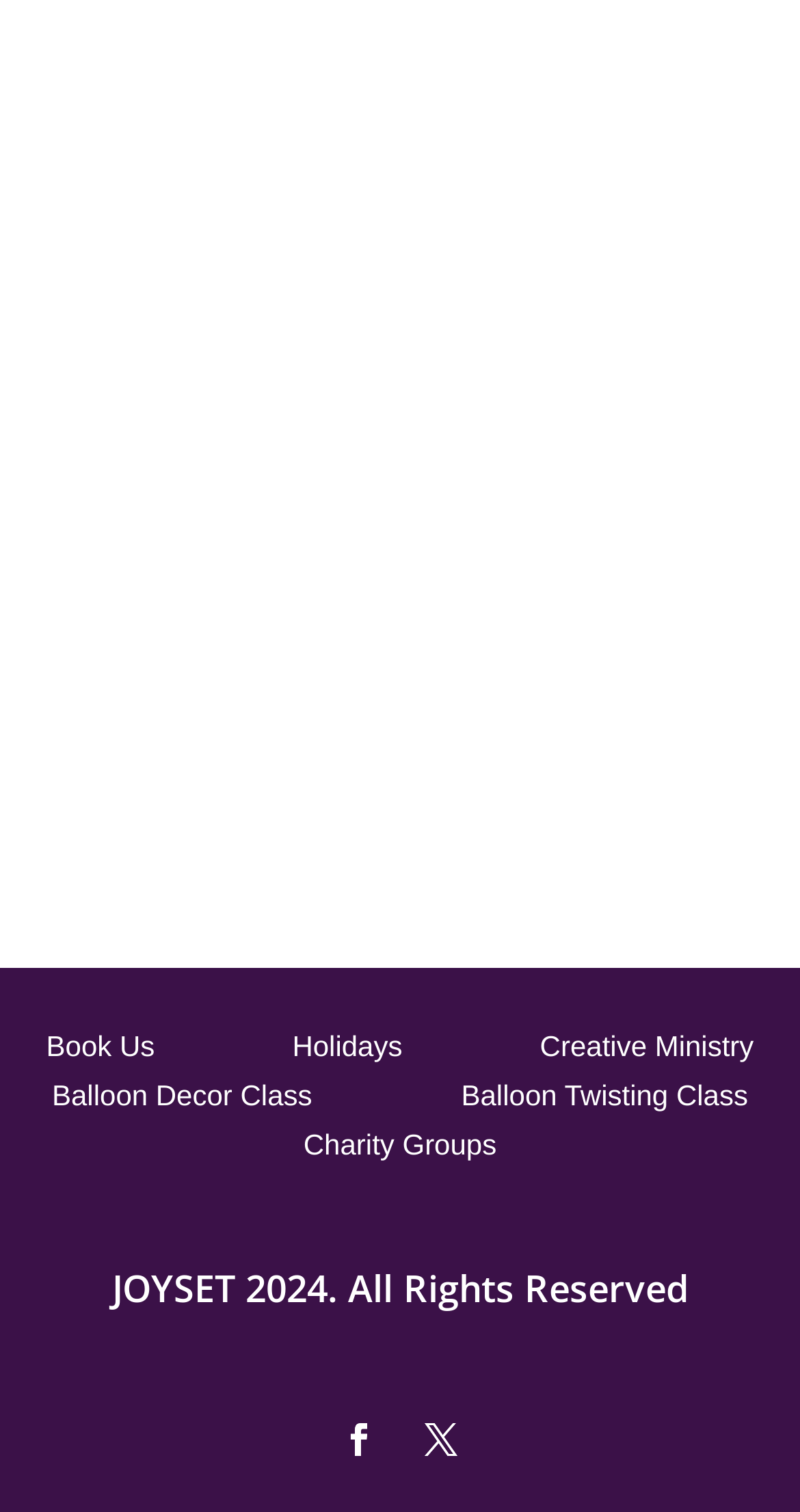Locate the bounding box coordinates of the clickable region to complete the following instruction: "Learn about creative ministry."

[0.675, 0.682, 0.942, 0.712]